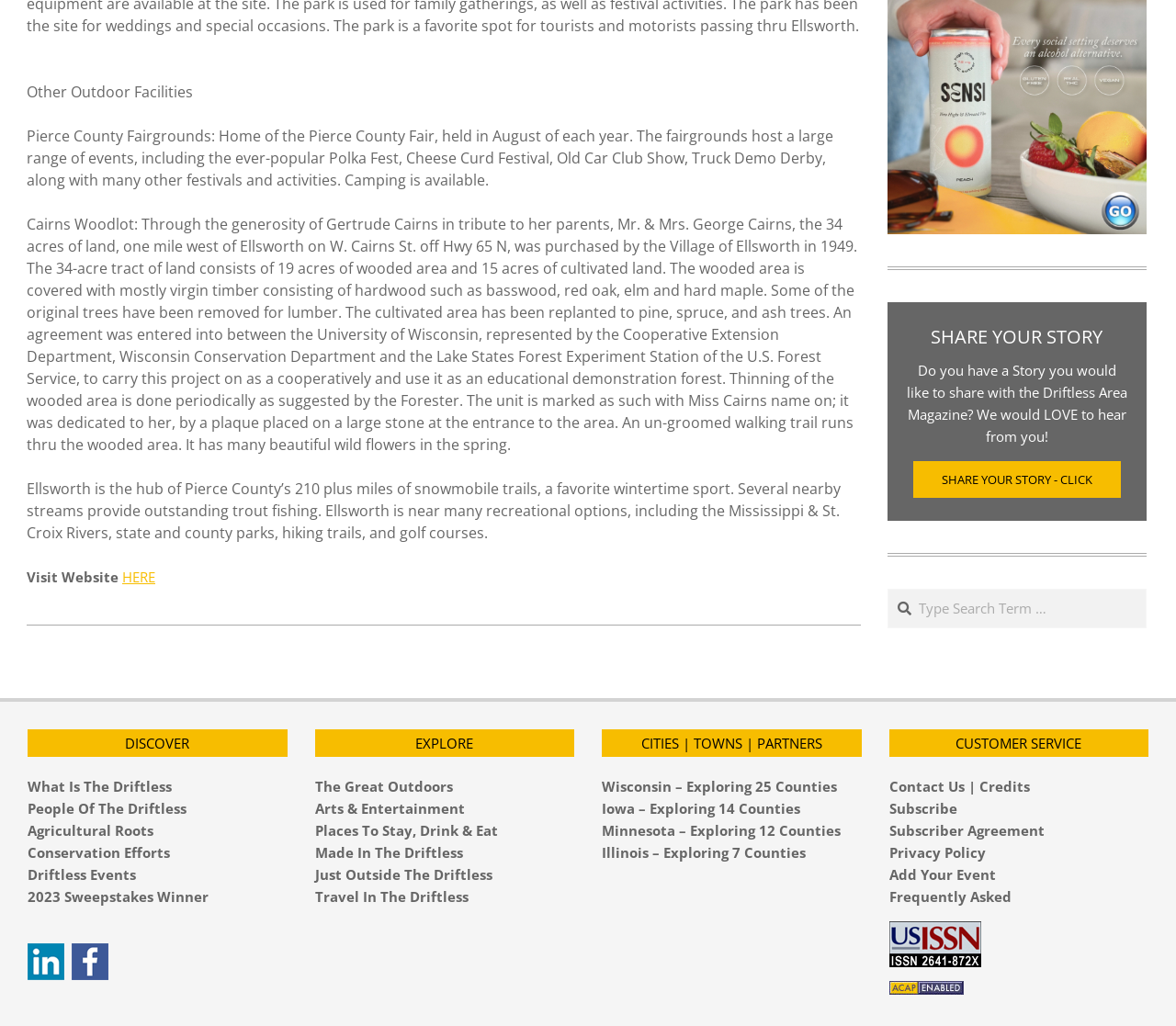Identify the bounding box for the UI element specified in this description: "Agricultural Roots". The coordinates must be four float numbers between 0 and 1, formatted as [left, top, right, bottom].

[0.023, 0.8, 0.13, 0.818]